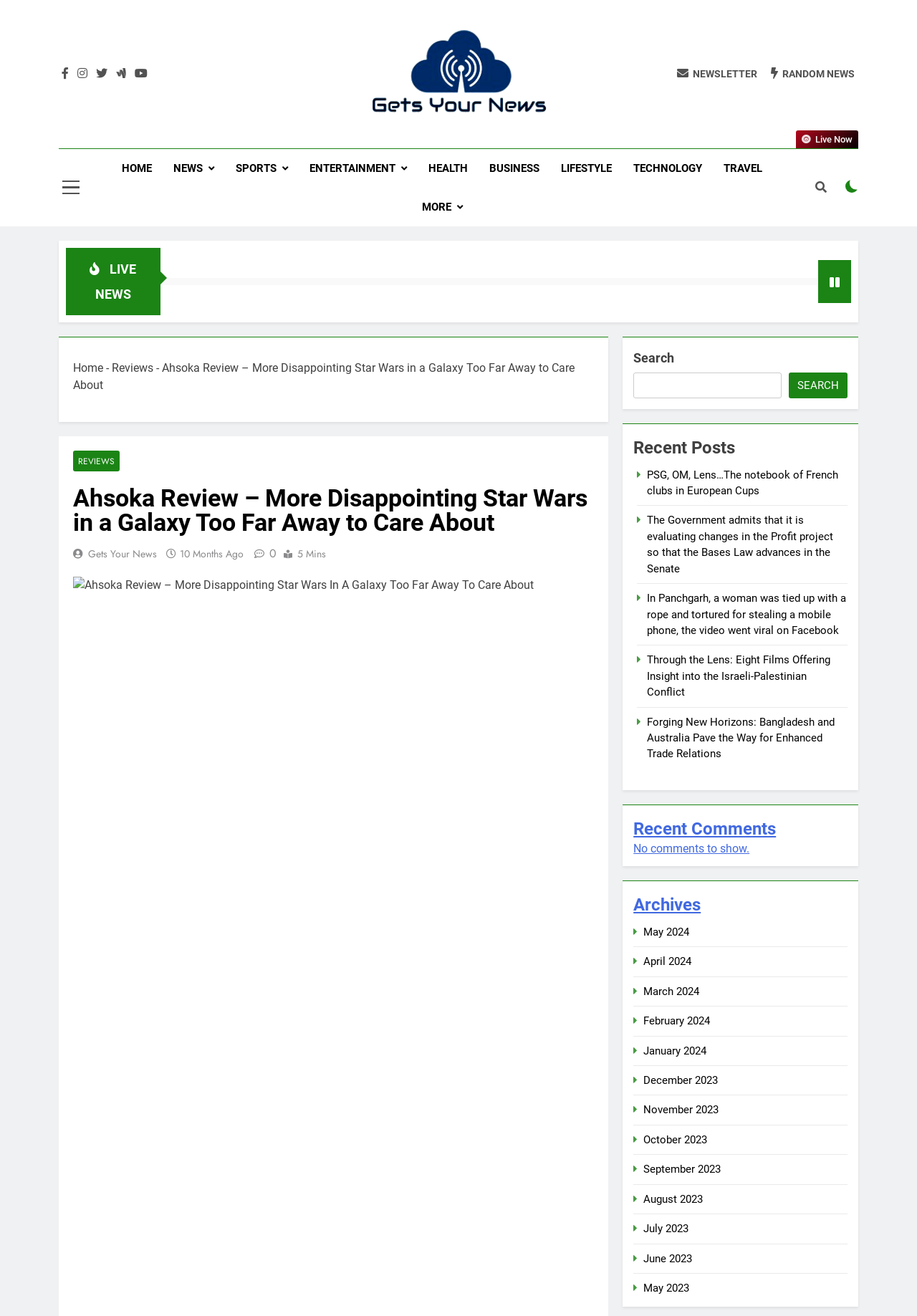Give a one-word or one-phrase response to the question: 
What is the purpose of the search box?

To search the website